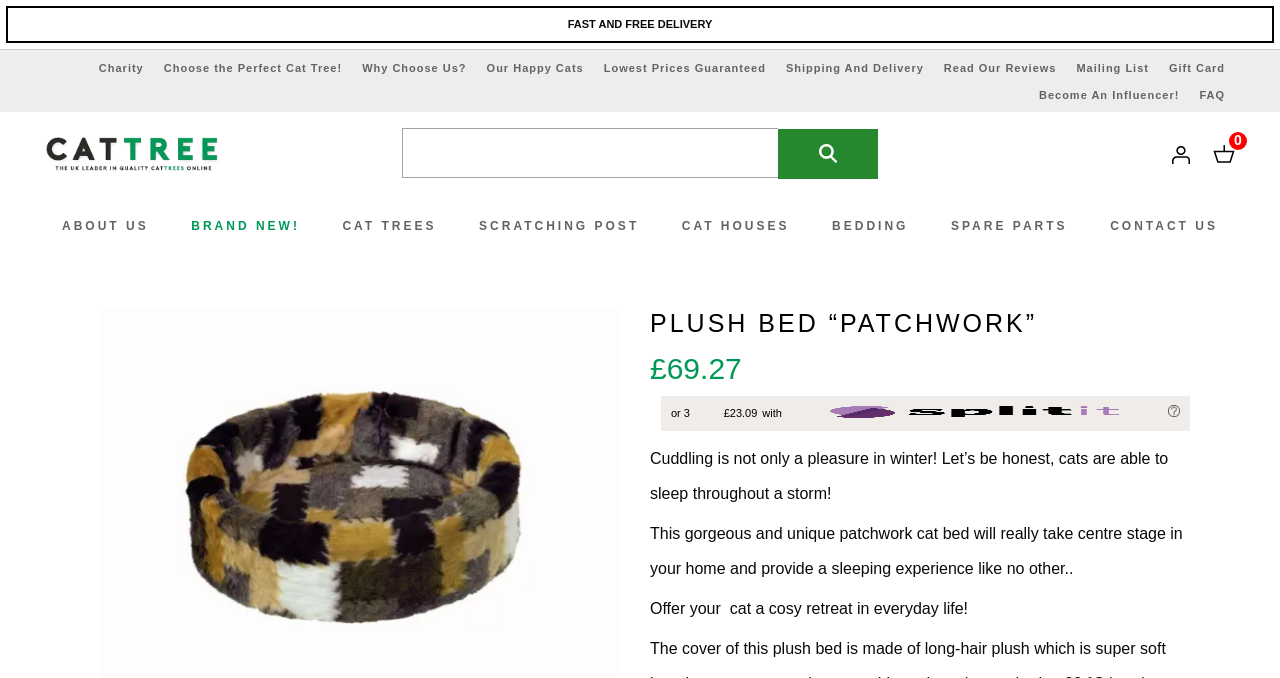Determine the bounding box coordinates of the region I should click to achieve the following instruction: "Learn about charity". Ensure the bounding box coordinates are four float numbers between 0 and 1, i.e., [left, top, right, bottom].

[0.077, 0.091, 0.112, 0.109]